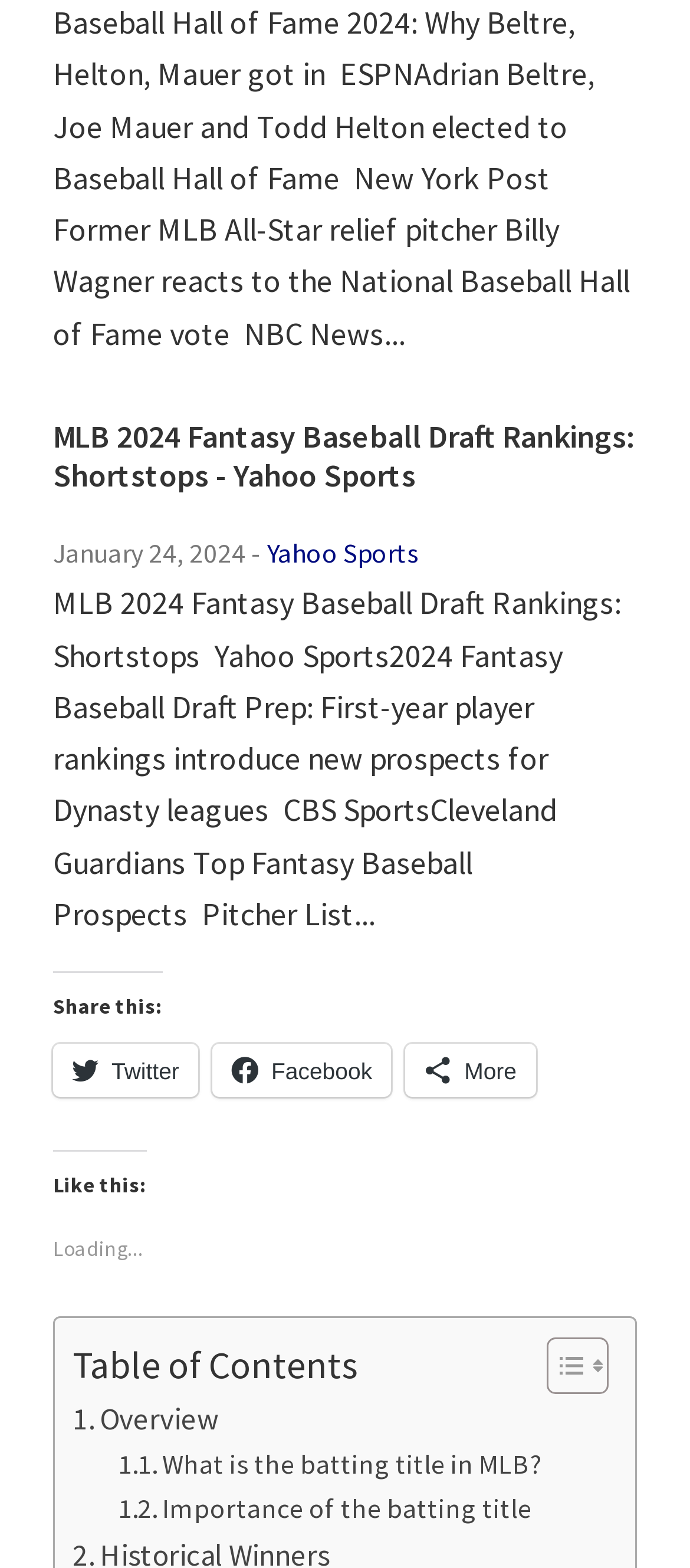Use a single word or phrase to answer the following:
What is the source of the article?

Yahoo Sports